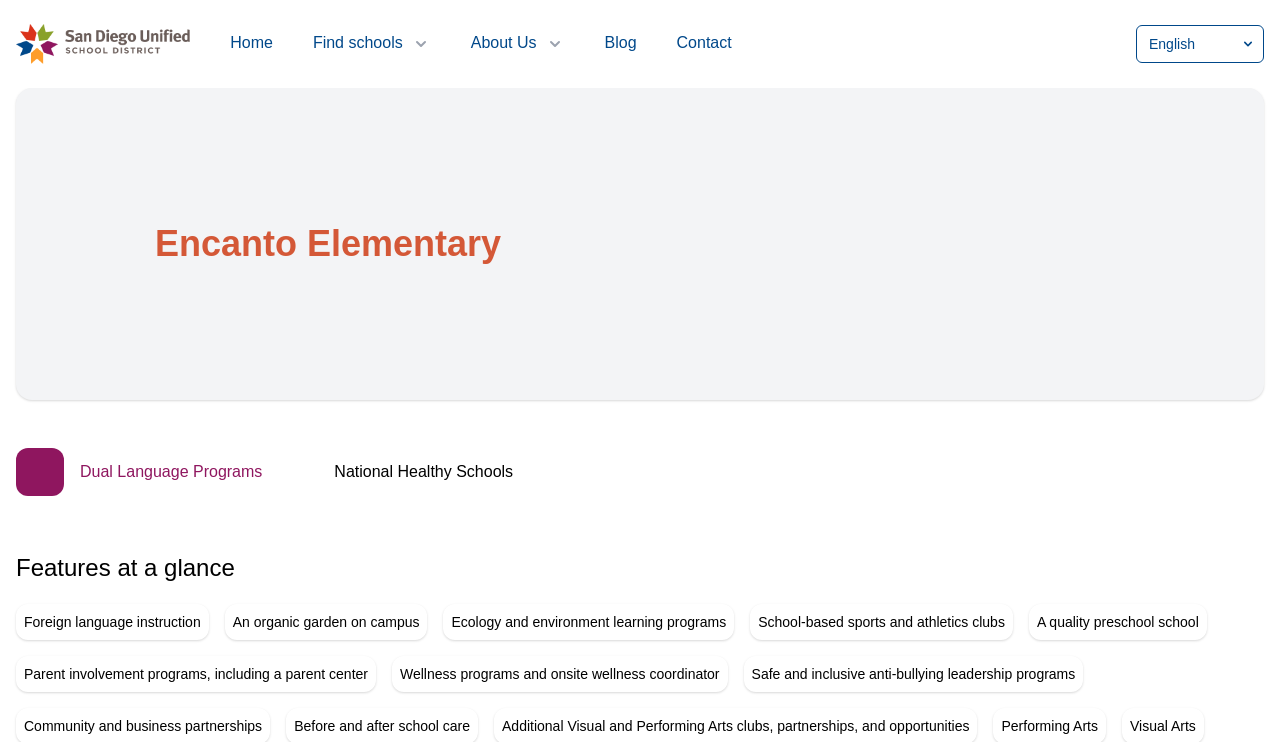Offer a detailed explanation of the webpage layout and contents.

The webpage is about Encanto Elementary, a Two-Way Dual Language Immersion school in the San Diego Unified School District. At the top left, there is a link to the San Diego Unified School District website. Next to it, there are several links to different sections of the website, including "Home", "Find schools", "About Us", "Blog", and "Contact". 

On the right side of the top section, there is a language selection dropdown menu. Below this top section, the school's name "Encanto Elementary" is prominently displayed as a heading. To the right of the school's name, there is a large image of the school.

Further down, there are two links with icons: one for Dual Language Programs, featuring a globe with people, and another for National Healthy Schools, featuring the Healthy Schools Award Logo. 

The main content of the webpage is divided into sections. The first section is titled "Features at a glance" and lists several features of the school, including foreign language instruction, an organic garden on campus, ecology and environment learning programs, school-based sports and athletics clubs, a quality preschool, parent involvement programs, wellness programs, safe and inclusive anti-bullying leadership programs, community and business partnerships, before and after school care, and additional Visual and Performing Arts clubs, partnerships, and opportunities. Each feature is listed as a separate line of text.